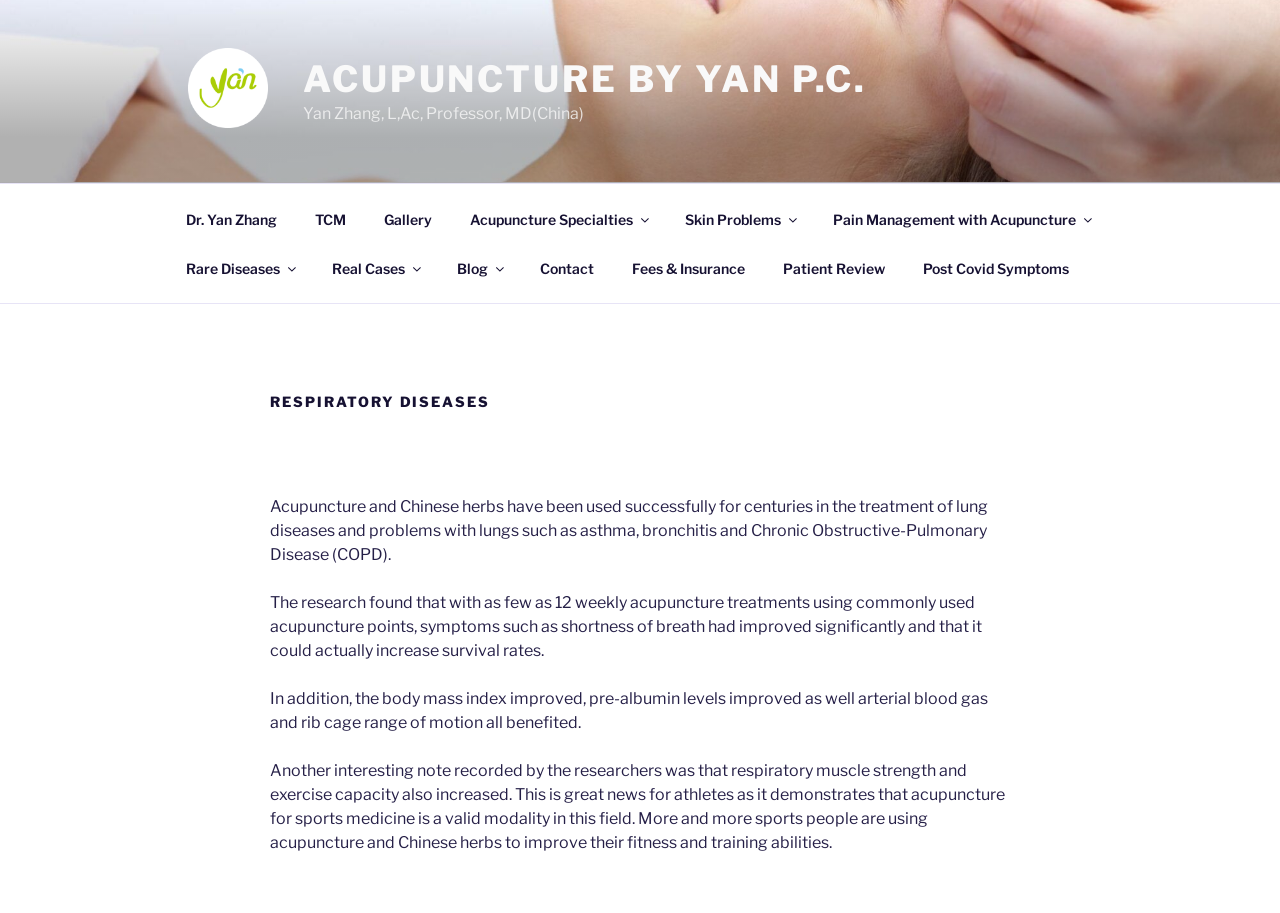Please provide a detailed answer to the question below based on the screenshot: 
What is the topic of the main content?

The main content of the webpage is about respiratory diseases, as indicated by the heading 'RESPIRATORY DISEASES' and the subsequent text discussing the treatment of lung diseases and problems with lungs using acupuncture and Chinese herbs.